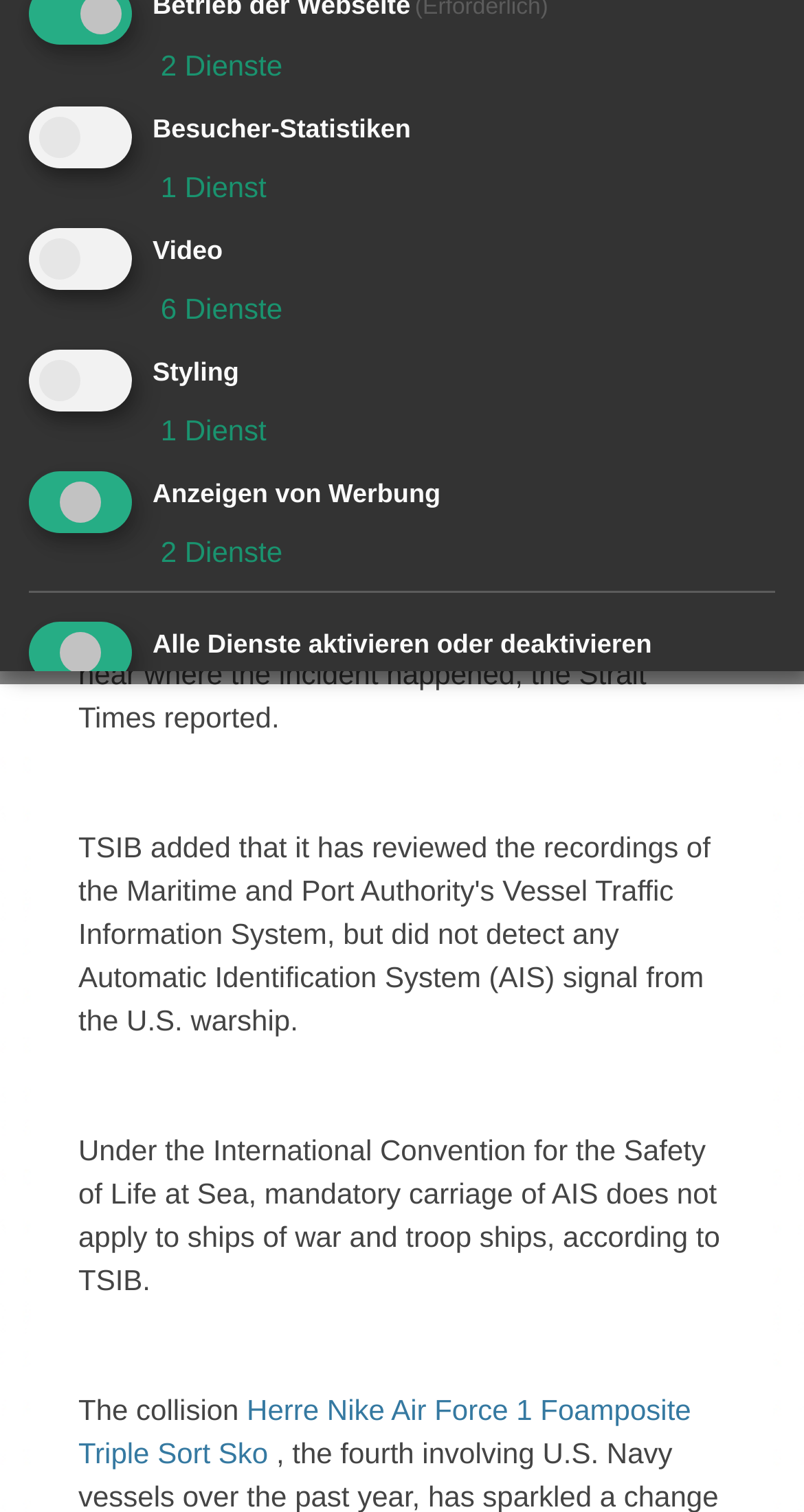Bounding box coordinates are specified in the format (top-left x, top-left y, bottom-right x, bottom-right y). All values are floating point numbers bounded between 0 and 1. Please provide the bounding box coordinate of the region this sentence describes: parent_node: Besucher-Statistiken aria-describedby="purpose-item-analytics-description"

[0.036, 0.071, 0.164, 0.112]